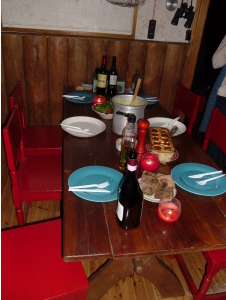Provide an in-depth description of the image you see.

Enjoying a cozy Saturday night meal, this image captures a rustic wooden table set for five. Vibrant red chairs surround the table, highlighting a casual yet inviting atmosphere. The table is adorned with bright blue plates, each accompanied by utensils, ready for a hearty feast. 

A selection of drinks, including bottles of wine and a sparkling beverage, peeks out from behind a festive arrangement of apples, adding a touch of color. The centerpiece, a pot filled with mashed potatoes, hints at a comforting homemade dish alongside vegetables gratin and elk meat, ensuring that the meal is not just delicious but also a wonderful shared experience among friends. Soft candlelight adds warmth to the scene, creating an intimate dining setting perfect for laughter and stories shared over food.